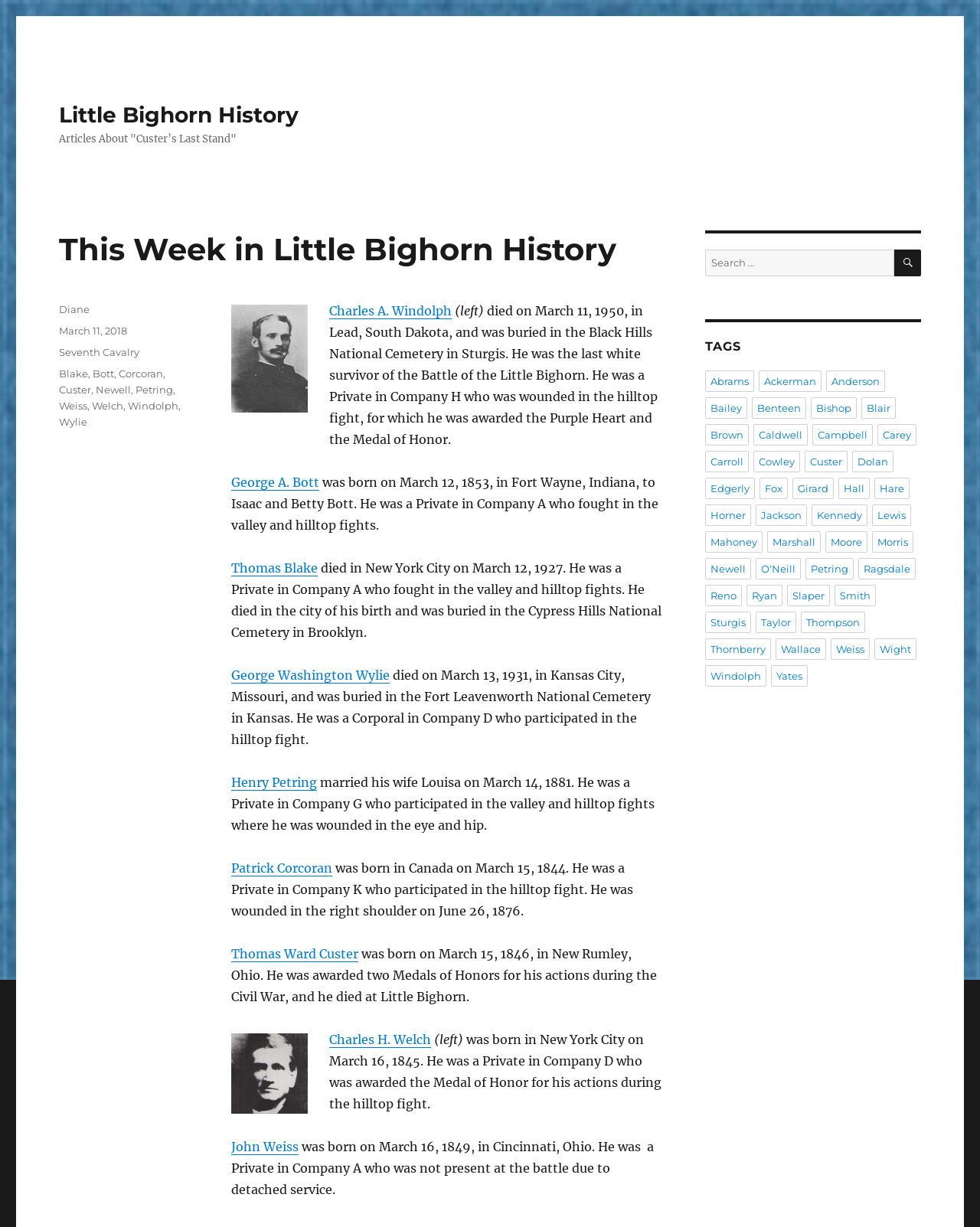Please find the bounding box coordinates of the clickable region needed to complete the following instruction: "Search for something". The bounding box coordinates must consist of four float numbers between 0 and 1, i.e., [left, top, right, bottom].

[0.72, 0.203, 0.94, 0.225]